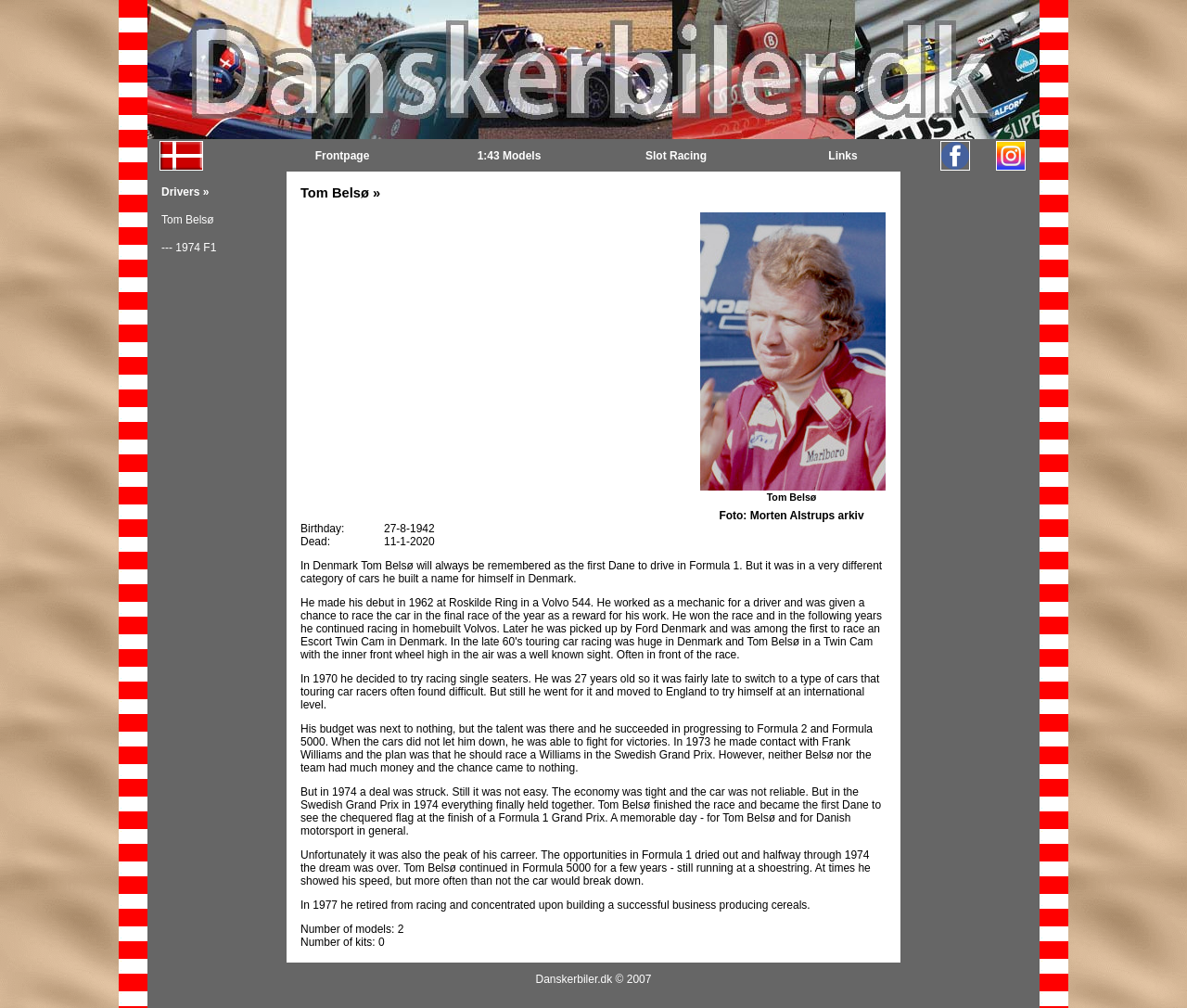Please locate the clickable area by providing the bounding box coordinates to follow this instruction: "Go to 1:43 Models".

[0.359, 0.148, 0.499, 0.161]